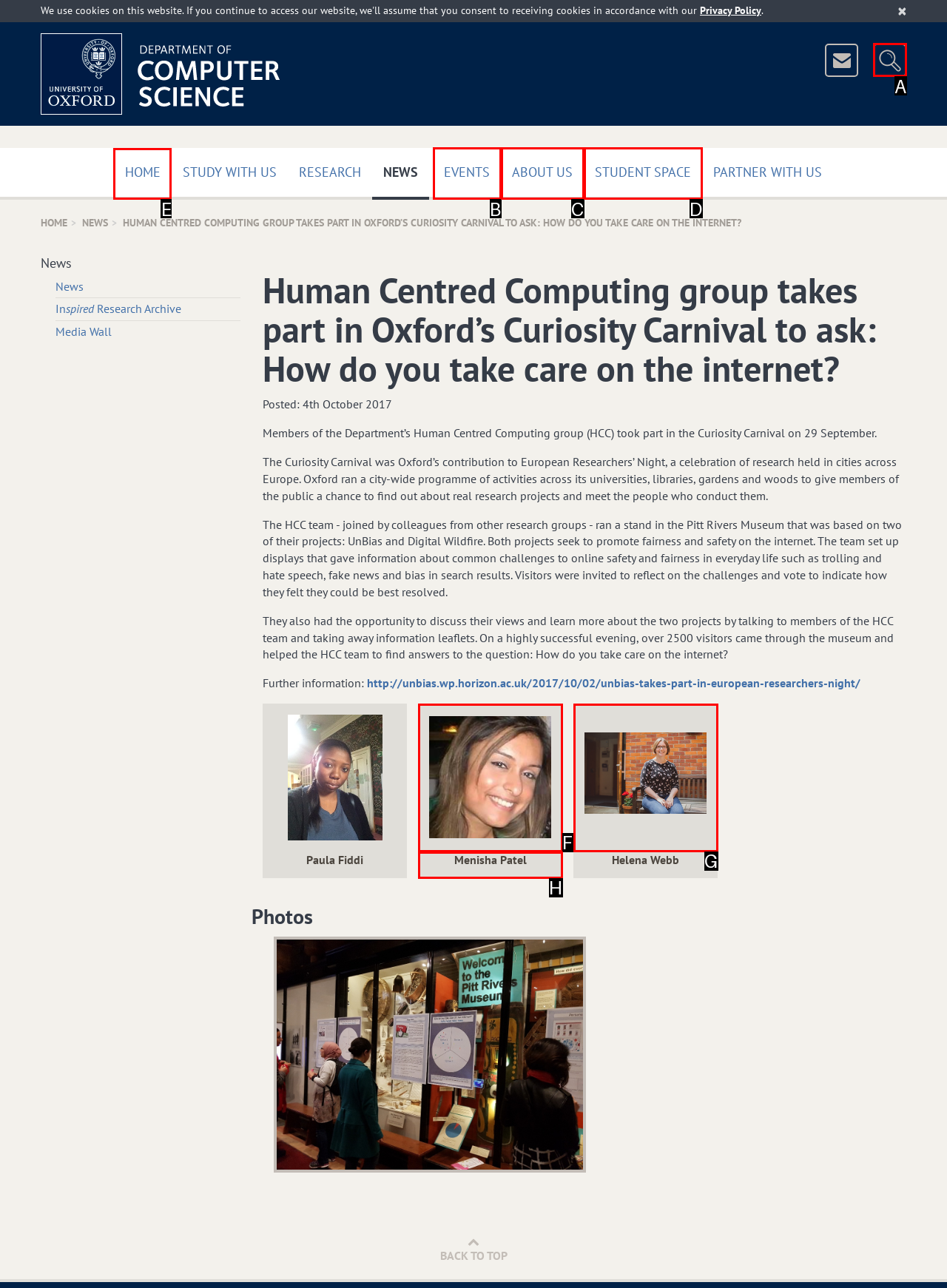Select the letter of the element you need to click to complete this task: Go to the 'HOME' page
Answer using the letter from the specified choices.

E